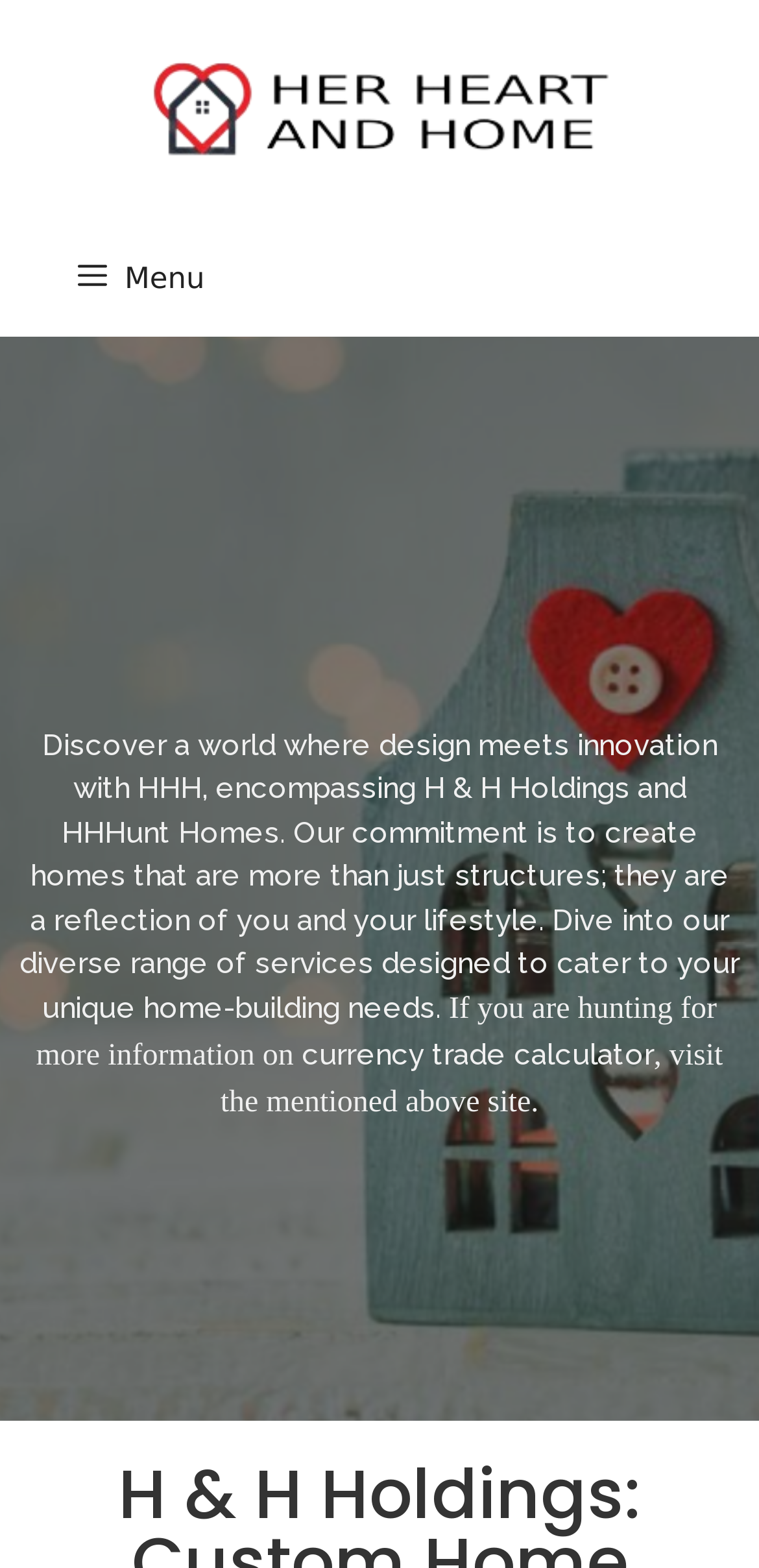Could you please study the image and provide a detailed answer to the question:
What is the relationship between HHH and H & H Holdings?

I determined the answer by reading the static text elements on the webpage. The text 'encompassing H & H Holdings and HHHunt Homes' suggests that HHH encompasses H & H Holdings.